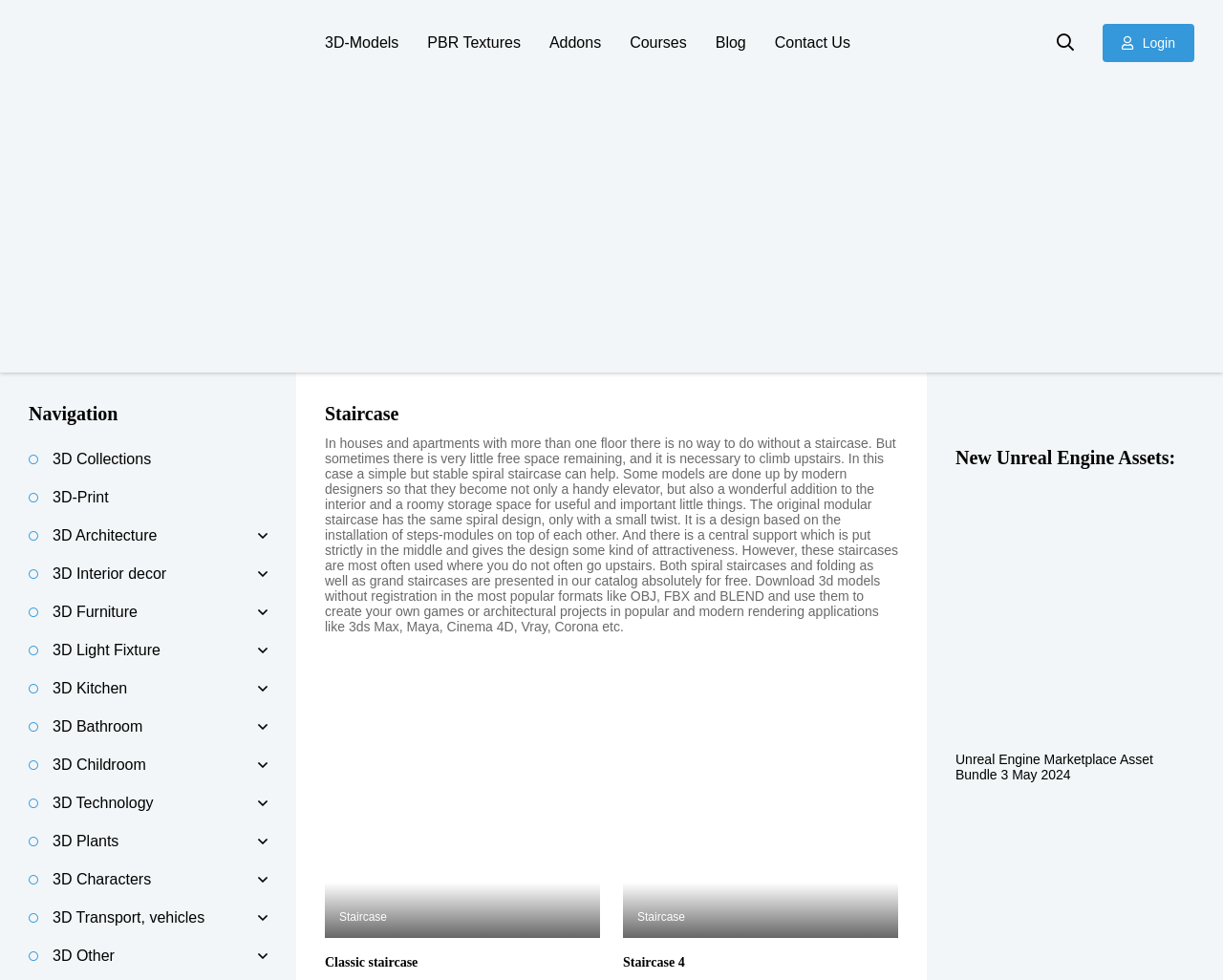Pinpoint the bounding box coordinates of the area that should be clicked to complete the following instruction: "Download 3D models without registration". The coordinates must be given as four float numbers between 0 and 1, i.e., [left, top, right, bottom].

[0.266, 0.444, 0.734, 0.647]